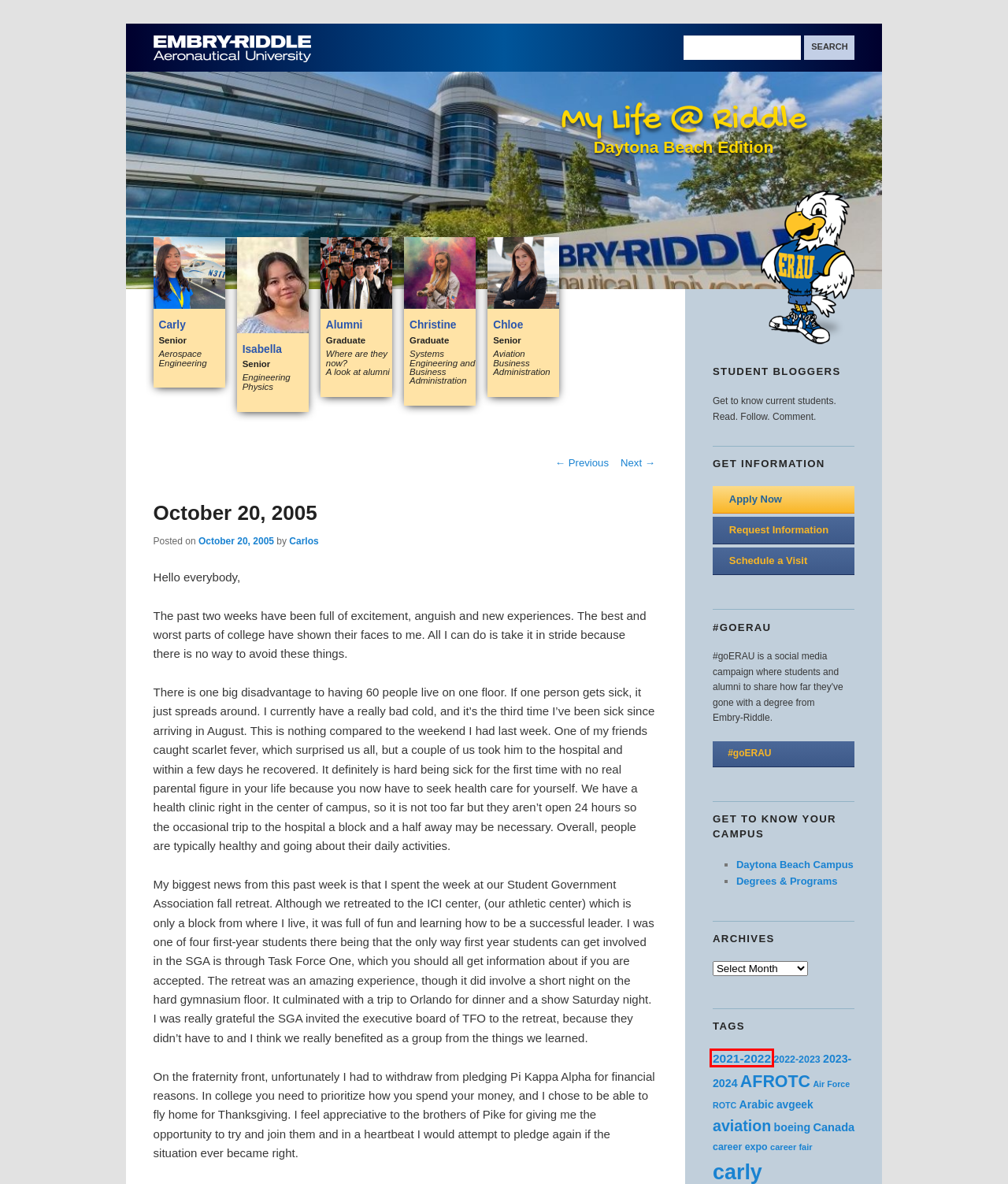You are given a screenshot of a webpage within which there is a red rectangle bounding box. Please choose the best webpage description that matches the new webpage after clicking the selected element in the bounding box. Here are the options:
A. 2021-2022 | My Life @ Riddle
B. career fair | My Life @ Riddle
C. November 2, 2005 | My Life @ Riddle
D. boeing | My Life @ Riddle
E. career expo | My Life @ Riddle
F. AFROTC | My Life @ Riddle
G. Carlos | My Life @ Riddle
H. Carly | My Life @ Riddle

A